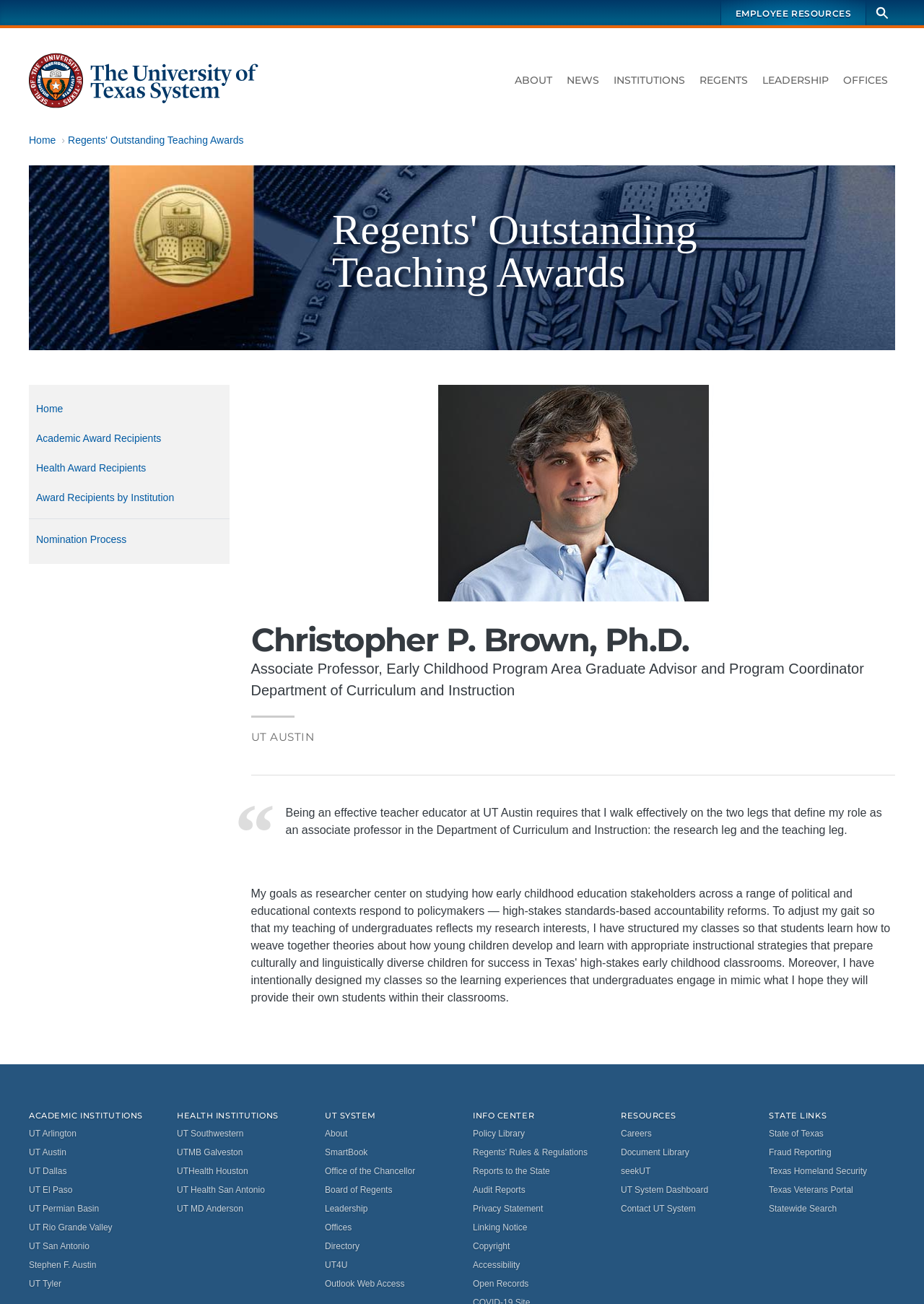Generate an in-depth caption that captures all aspects of the webpage.

This webpage is about Christopher Brown, an associate professor at the University of Texas at Austin. At the top of the page, there is a banner with the title "The University of Texas System Administration" and a navigation menu with links to "EMPLOYEE RESOURCES" and a search button. Below the banner, there is a link to the University of Texas System seal and wordmark, accompanied by an image.

The main content of the page is divided into two sections. On the left side, there is a navigation menu with links to "ABOUT", "NEWS", "INSTITUTIONS", "REGENTS", "LEADERSHIP", and "OFFICES". Below this menu, there is a breadcrumb navigation with links to "Home" and "Regents' Outstanding Teaching Awards".

On the right side, there is an article about Christopher Brown, featuring his photo, name, and title. Below his name, there is a description of his role as an associate professor and his research interests. Further down, there is a paragraph of text describing his approach to teaching and research.

Below the article, there are three navigation menus: "ACADEMIC INSTITUTIONS", "HEALTH INSTITUTIONS", and "UT SYSTEM". Each menu has a list of links to various institutions and resources. Additionally, there is a navigation menu with links to "INFO CENTER", "RESOURCES", and other resources.

Overall, the webpage provides information about Christopher Brown's background and research interests, as well as links to various resources and institutions within the University of Texas System.